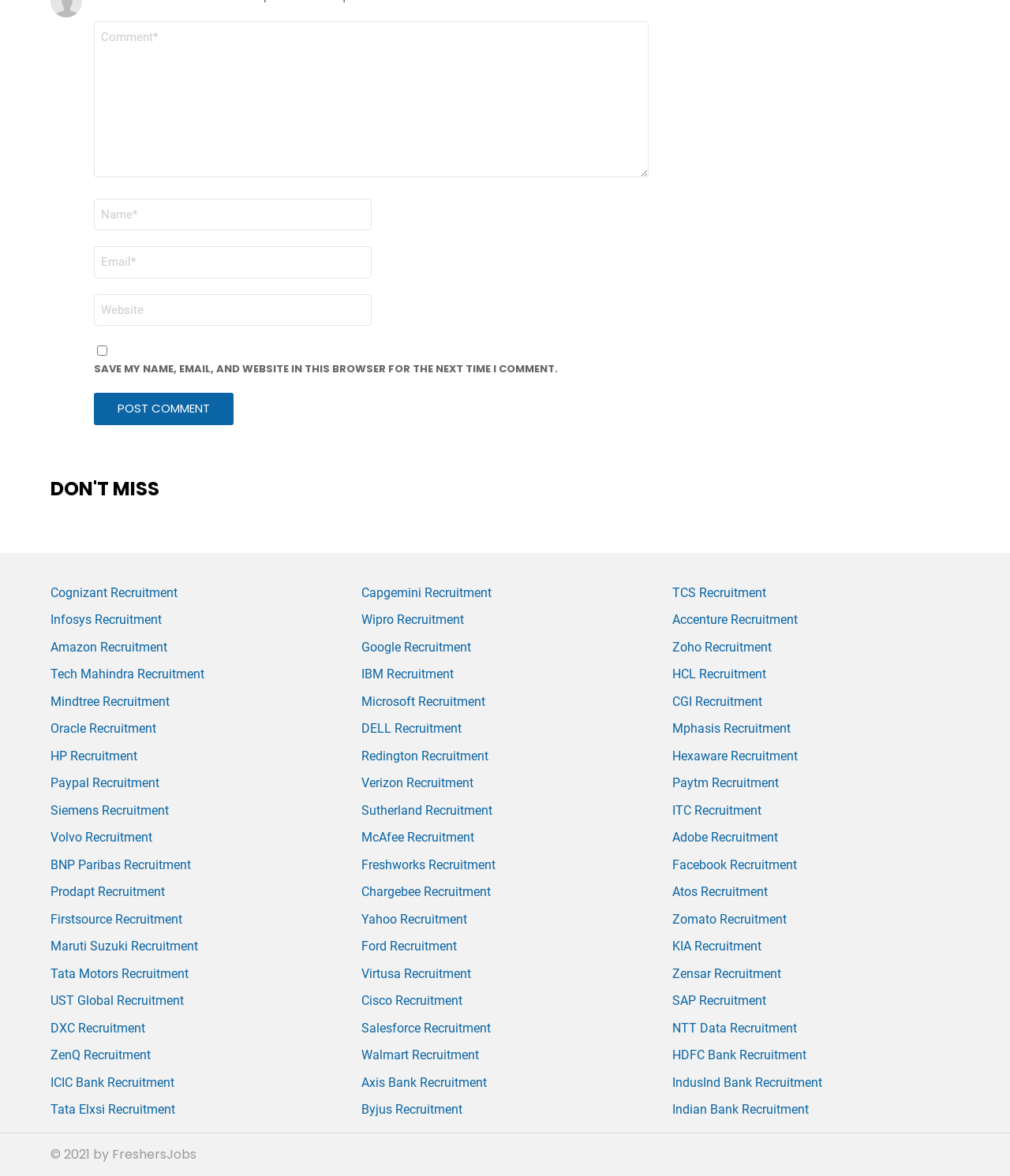Determine the bounding box coordinates of the region I should click to achieve the following instruction: "Enter your comment". Ensure the bounding box coordinates are four float numbers between 0 and 1, i.e., [left, top, right, bottom].

[0.093, 0.018, 0.642, 0.151]